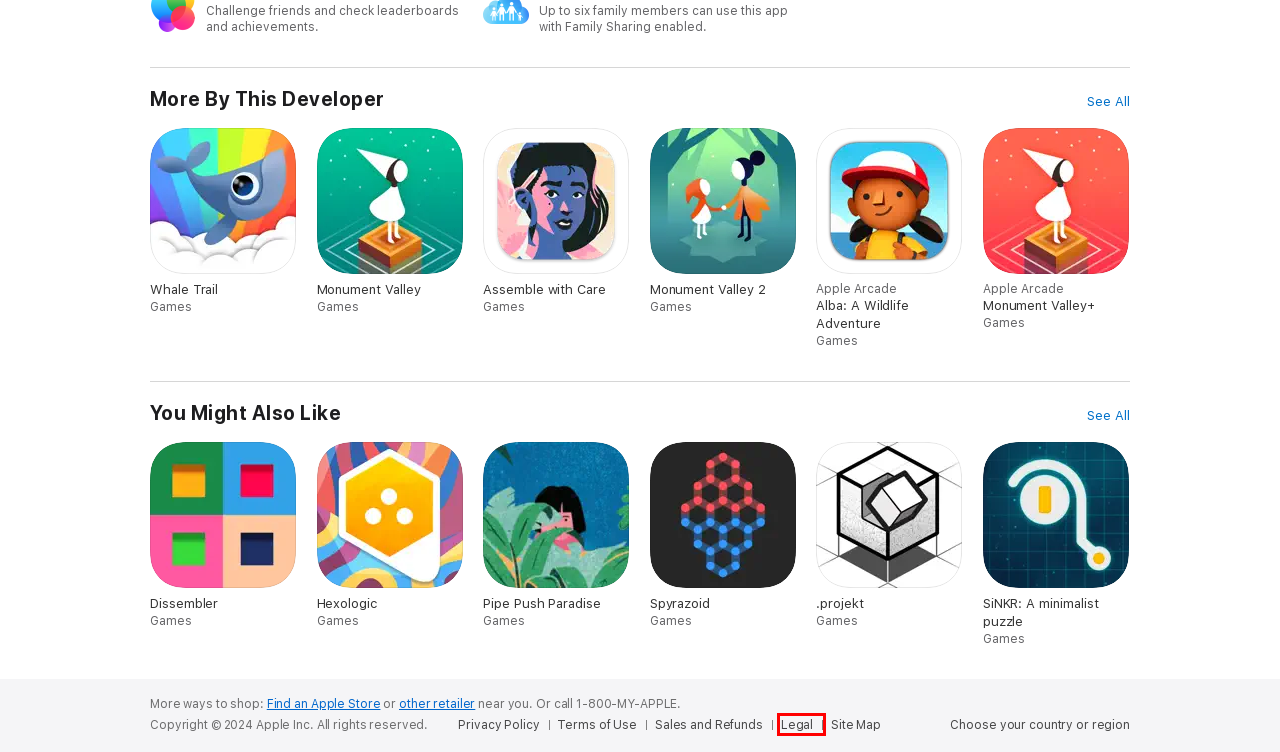You are presented with a screenshot of a webpage with a red bounding box. Select the webpage description that most closely matches the new webpage after clicking the element inside the red bounding box. The options are:
A. ‎Dissembler on the App Store
B. ‎Whale Trail on the App Store
C. ‎SiNKR: A minimalist puzzle on the App Store
D. ‎Monument Valley+ on the App Store
E. Apple - Legal
F. ‎Monument Valley 2 on the App Store
G. Choose your country or region - Apple
H. Legal - Privacy Policy - Apple

E